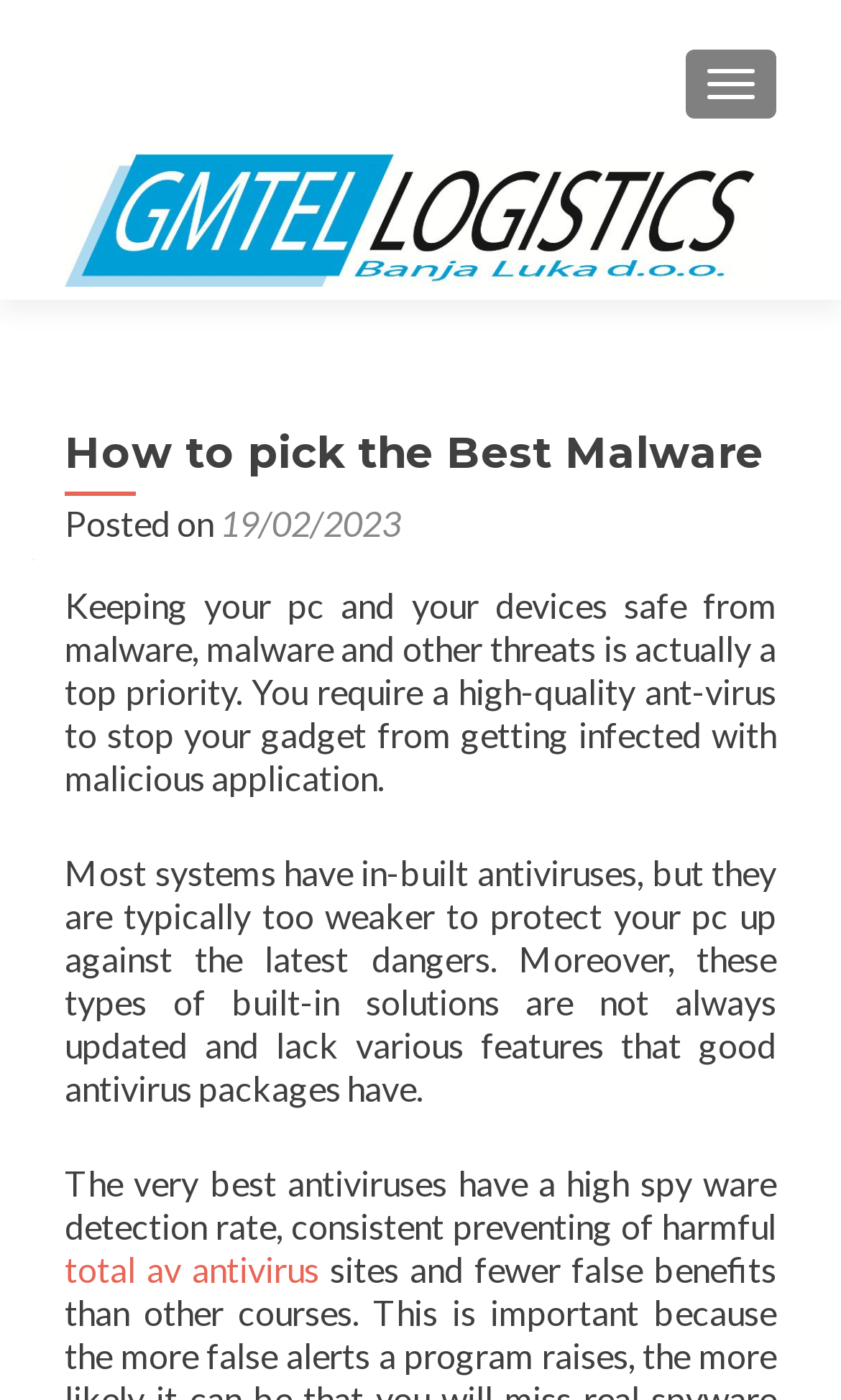What is the name of the antivirus mentioned on the webpage?
Based on the image, answer the question with a single word or brief phrase.

Total AV Antivirus